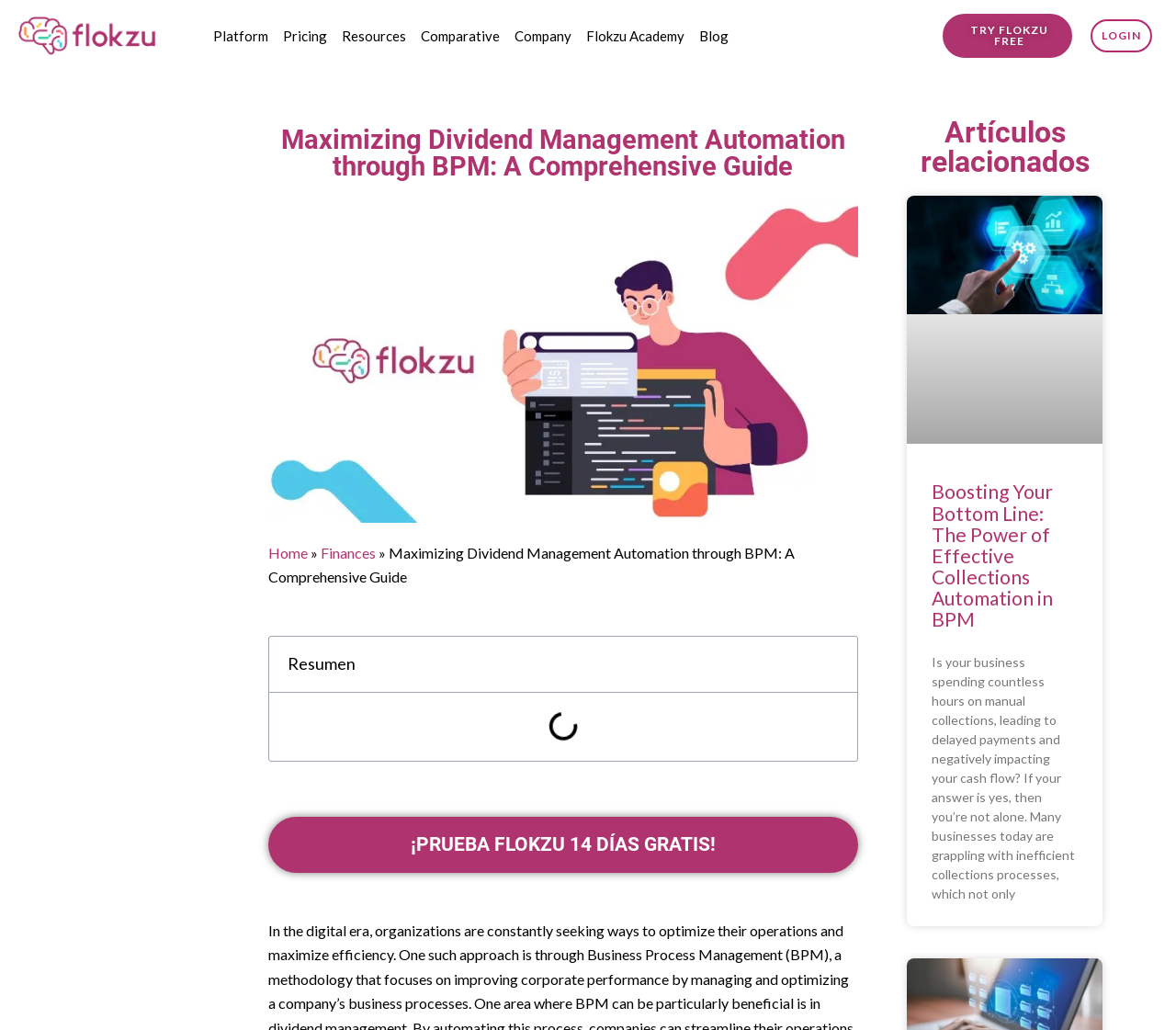Reply to the question below using a single word or brief phrase:
How many related articles are there?

1